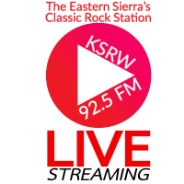Offer a detailed caption for the image presented.

The image displays the logo and branding for KSRW 92.5 FM, referred to as "The Eastern Sierra's Classic Rock Station." It prominently features a pink and white color scheme, with a play button graphic symbolizing streaming capabilities. The text "LIVE STREAMING" is highlighted in bold, emphasizing the station's focus on live broadcasts, appealing to classic rock enthusiasts in the Eastern Sierra region. The design combines modern elements with a classic rock aesthetic, reflecting the station's musical heritage.